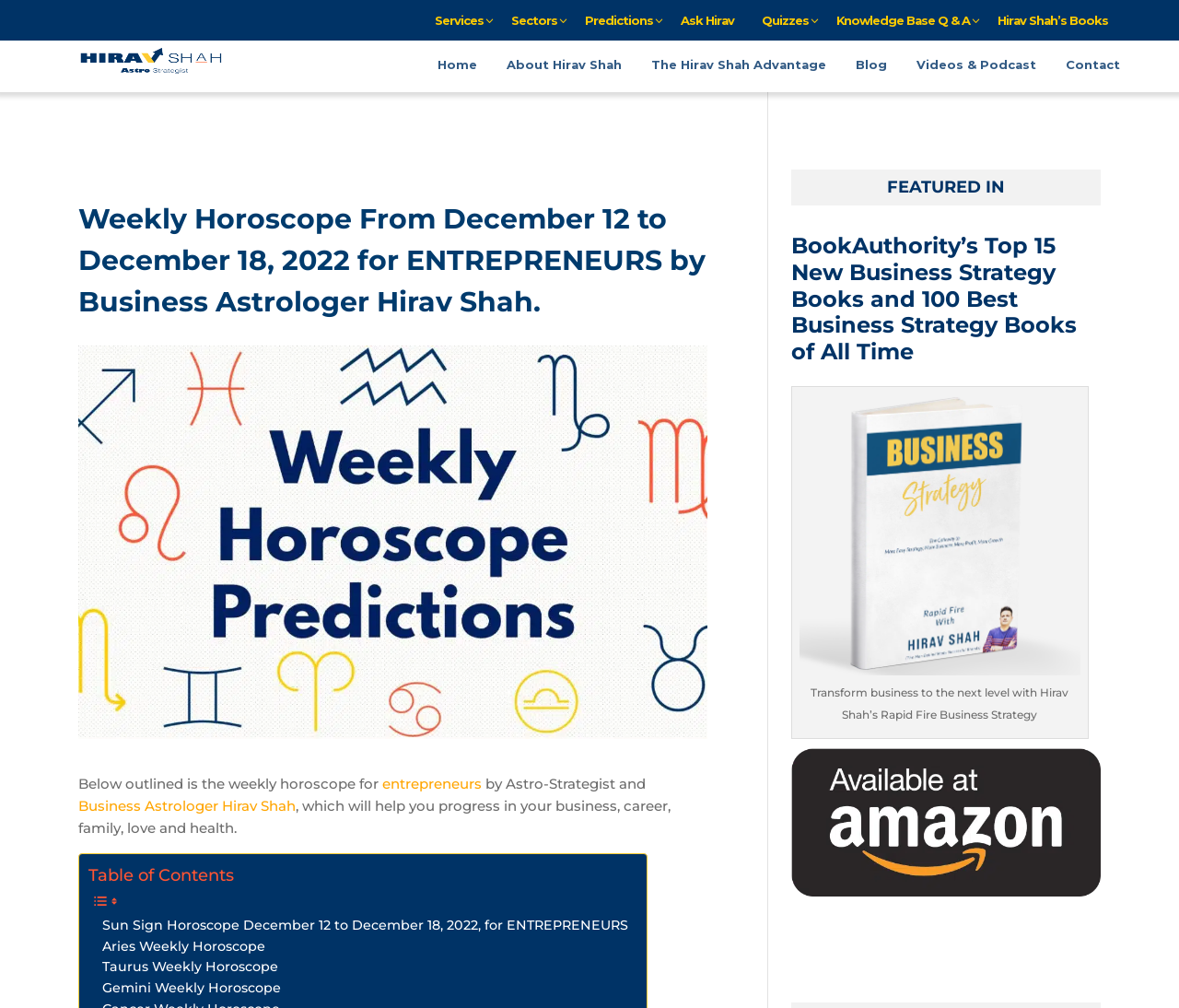What is the topic of the featured book?
Please respond to the question with as much detail as possible.

The webpage features a book with the title 'Rapid Fire Business Strategy', which suggests that the book is about business strategy and how to transform a business to the next level.